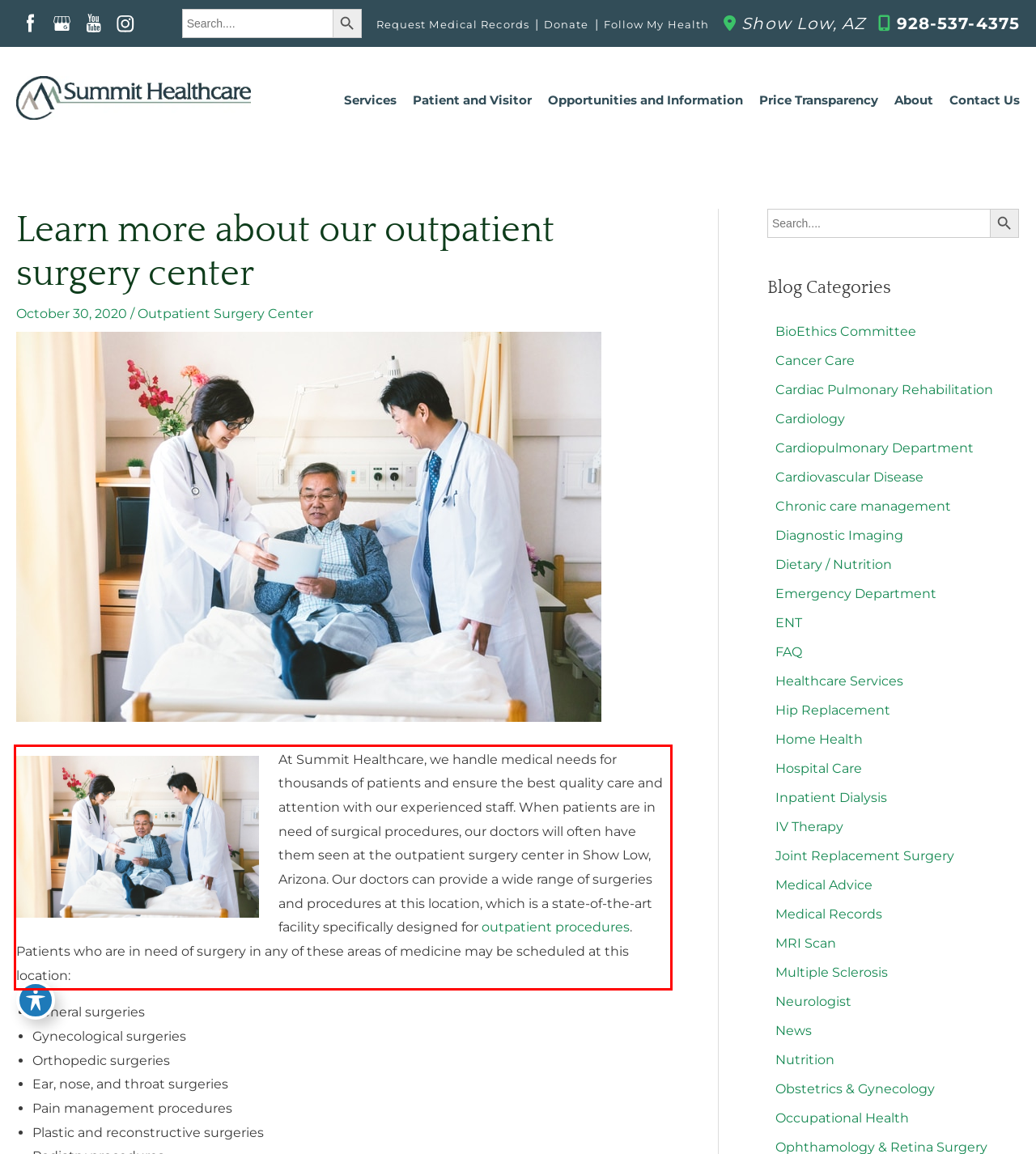Examine the screenshot of the webpage, locate the red bounding box, and generate the text contained within it.

At Summit Healthcare, we handle medical needs for thousands of patients and ensure the best quality care and attention with our experienced staff. When patients are in need of surgical procedures, our doctors will often have them seen at the outpatient surgery center in Show Low, Arizona. Our doctors can provide a wide range of surgeries and procedures at this location, which is a state-of-the-art facility specifically designed for outpatient procedures. Patients who are in need of surgery in any of these areas of medicine may be scheduled at this location: